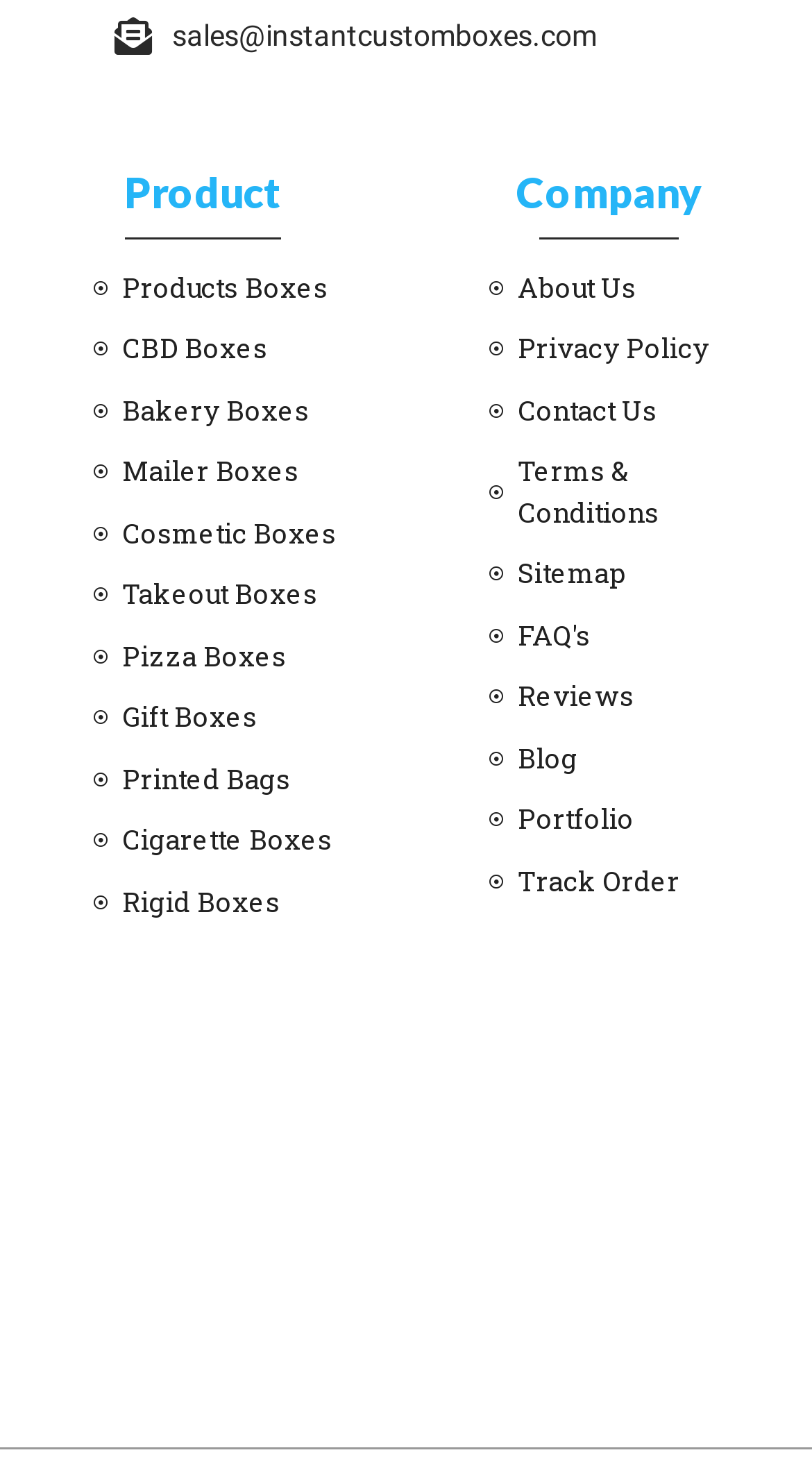Please provide a comprehensive response to the question based on the details in the image: What is the last link under the 'Company' heading?

I looked at the links under the 'Company' heading and found that the last link is 'Track Order'.